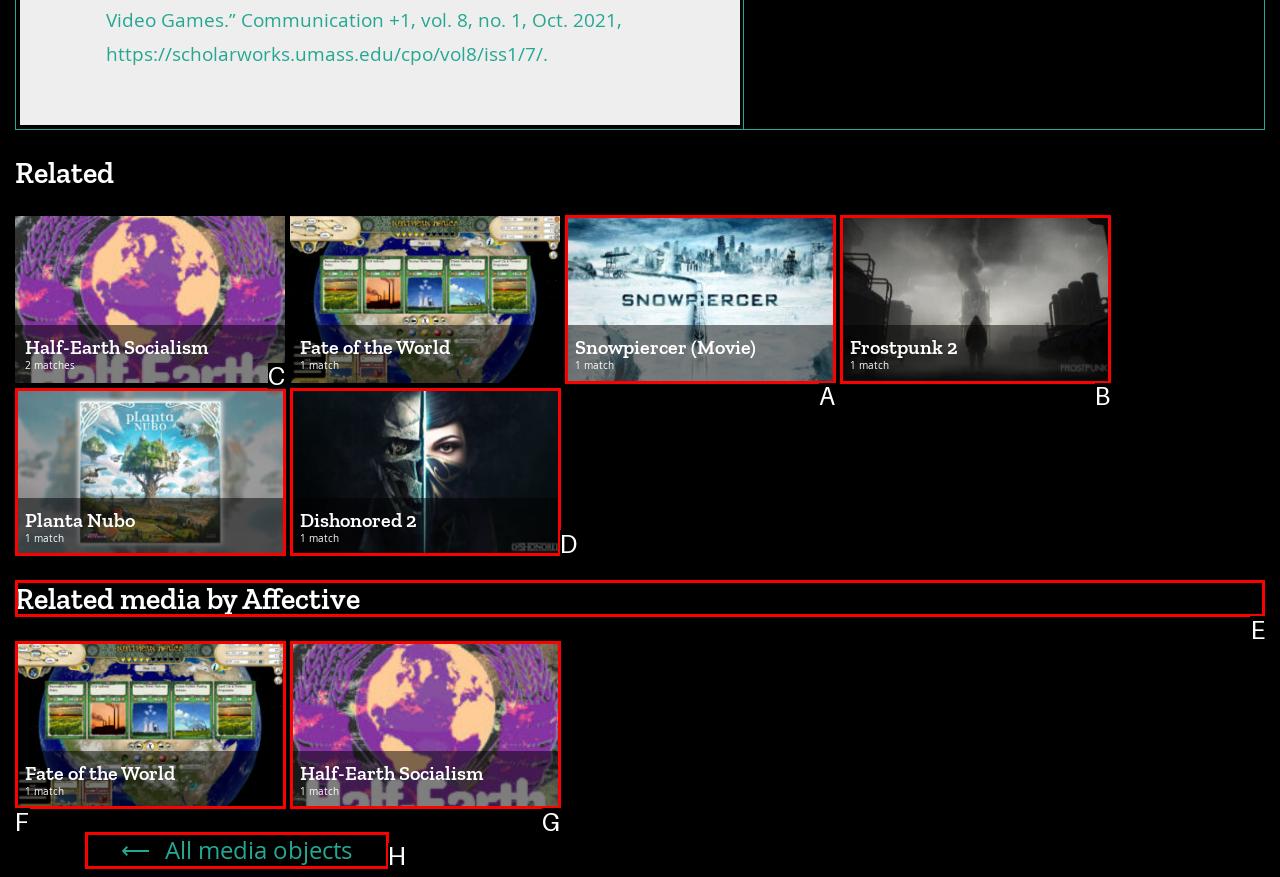Indicate the HTML element that should be clicked to perform the task: check the related media by Affective Reply with the letter corresponding to the chosen option.

E